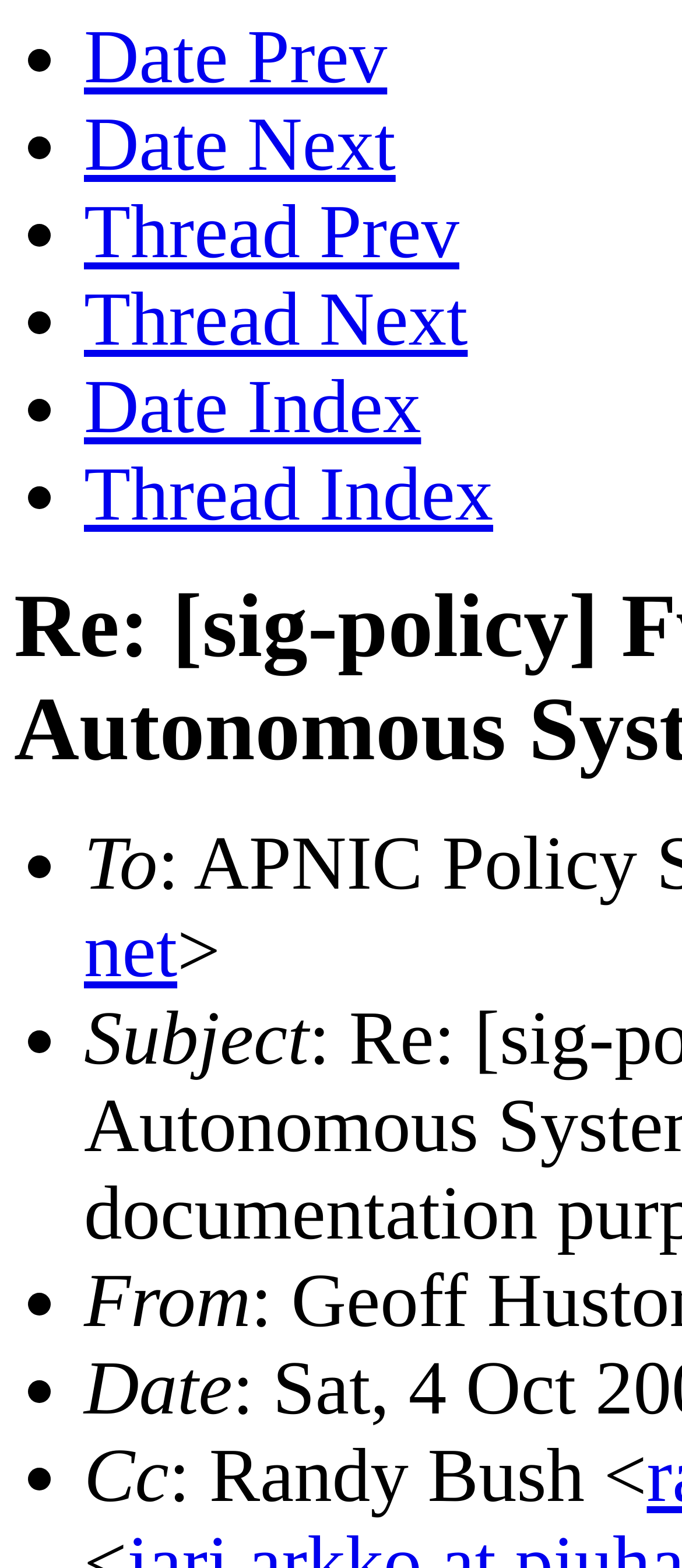What is the second column label?
Please provide a detailed and comprehensive answer to the question.

The second column label is 'Subject' because the static text element 'Subject' has a bounding box coordinate [0.123, 0.636, 0.453, 0.689] that is below the 'To' label and above the 'From' label, indicating that it is the second column label.